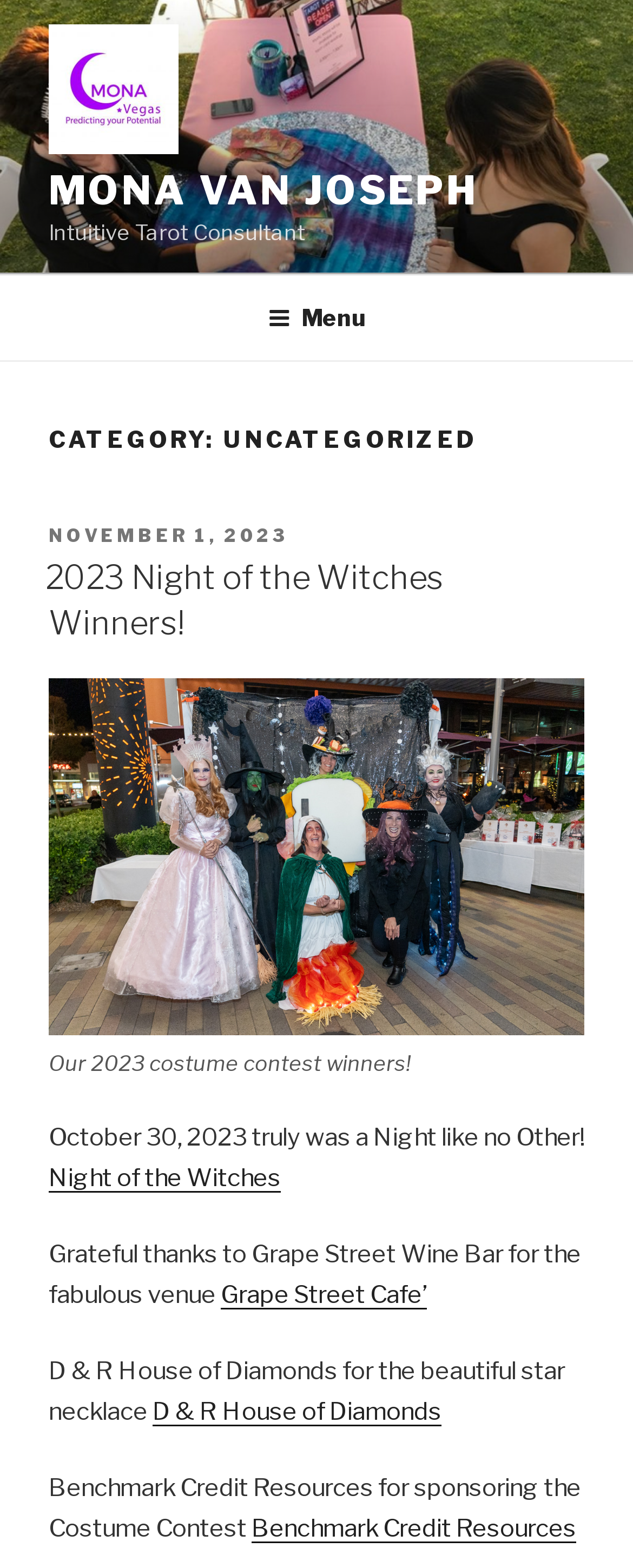Based on the description "Menu", find the bounding box of the specified UI element.

[0.386, 0.177, 0.614, 0.228]